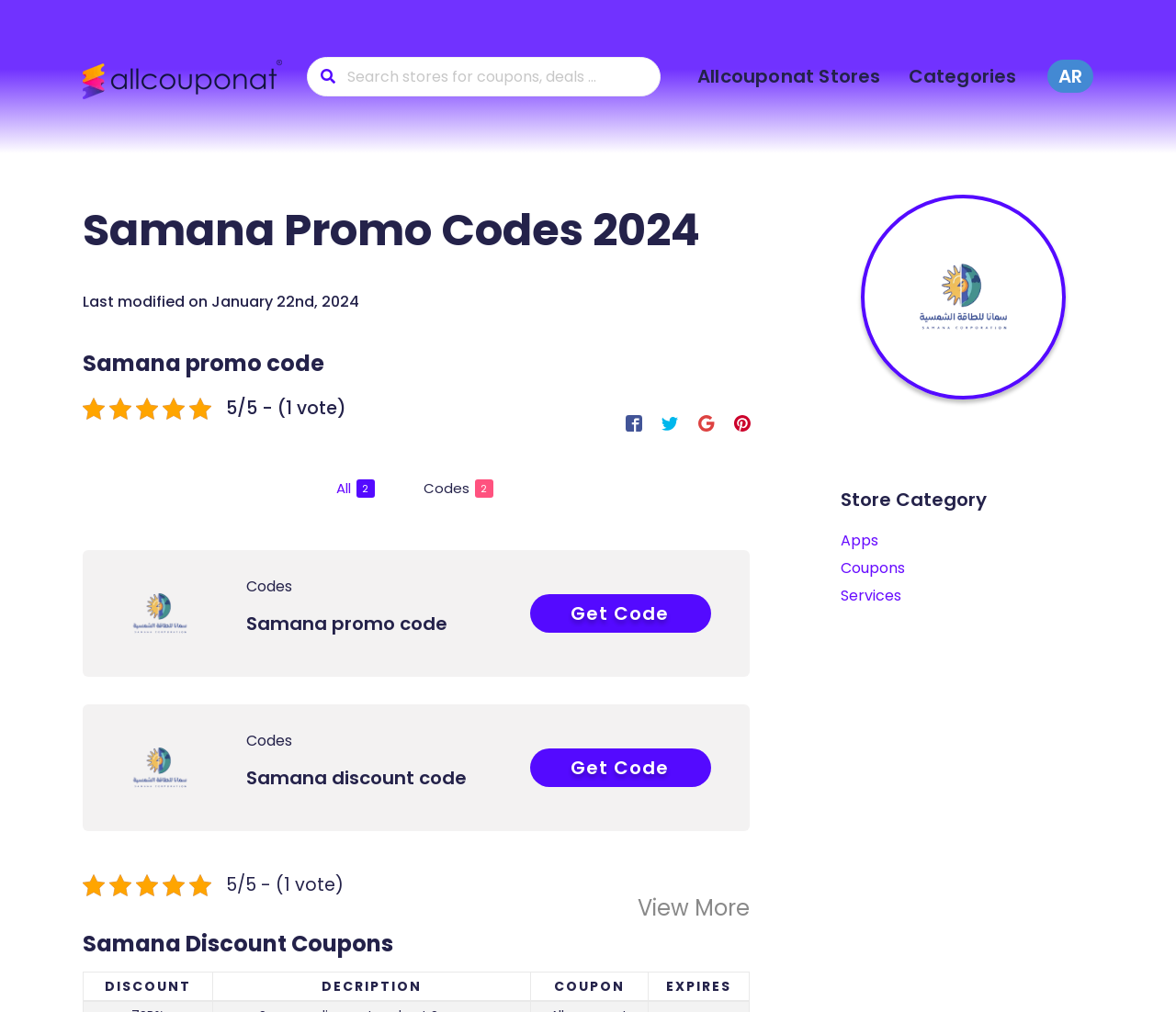Explain the webpage in detail, including its primary components.

This webpage is about Samana coupons and promo codes. At the top, there is a logo of Allcouponat Online, accompanied by a link to the website. Below the logo, there is a search bar where users can search for coupons and deals. 

To the right of the search bar, there are links to navigate to different sections of the website, including "Allcouponat Stores", "Categories", and "AR". 

The main content of the webpage is divided into sections, each with a heading indicating the type of promo code or discount. The first section is "Samana Promo Codes 2024", which displays the last modified date and a rating of 5/5 based on one vote. 

Below this section, there are social media buttons to share the link on Facebook, Twitter, Google+, and Pinterest. 

To the right of the social media buttons, there is a section with a Samana logo and links to "All 2" and "Codes 2". 

The webpage then lists various Samana promo codes and discount codes, each with a heading and a link to get the code. There are also images of the Samana logo scattered throughout this section. 

At the bottom of the webpage, there is a table with column headers for "DISCOUNT", "DESCRIPTION", "COUPON", and "EXPIRES". 

On the right side of the webpage, there is a complementary section with links to different store categories, including "Apps", "Coupons", and "Services".